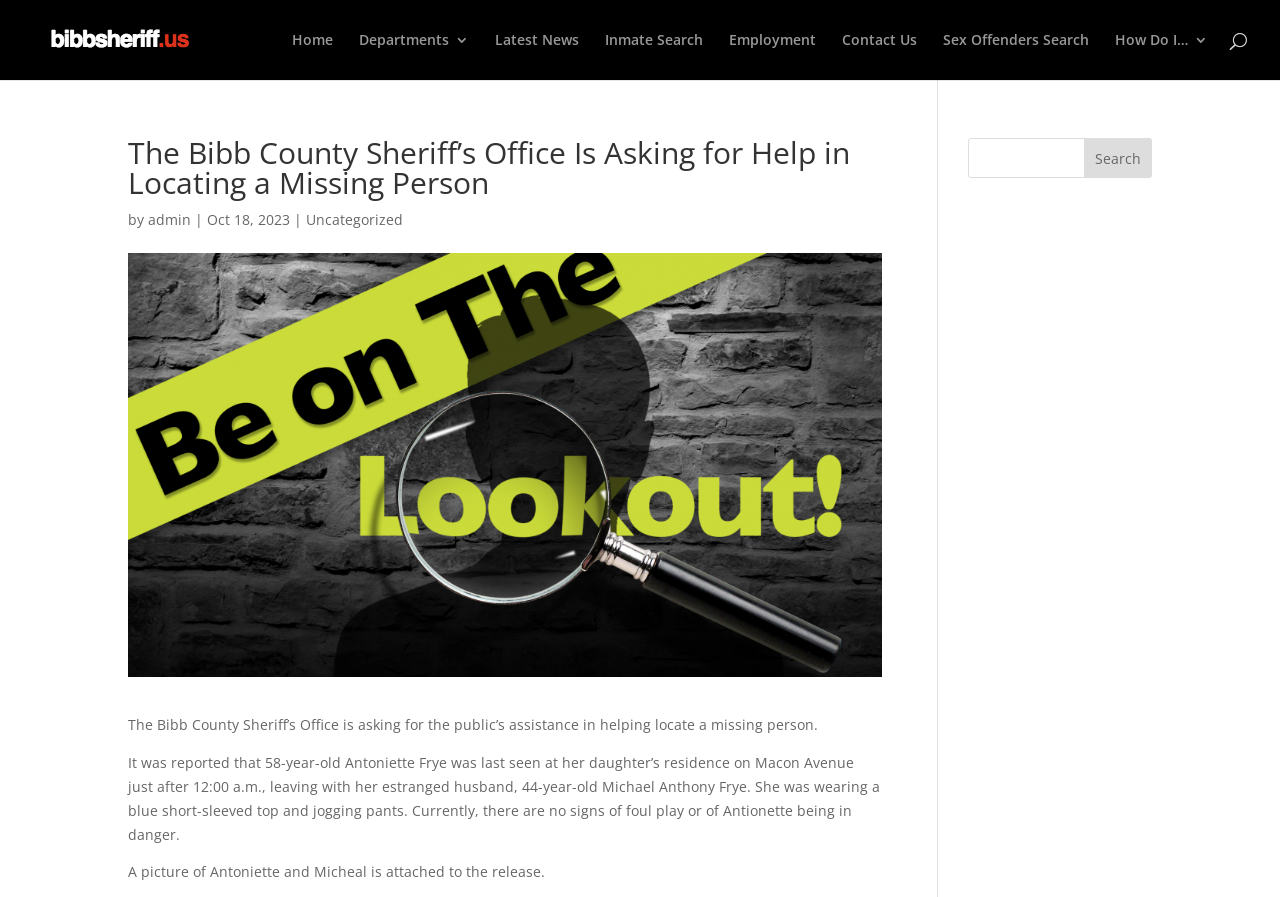Calculate the bounding box coordinates of the UI element given the description: "Sex Offenders Search".

[0.737, 0.037, 0.851, 0.089]